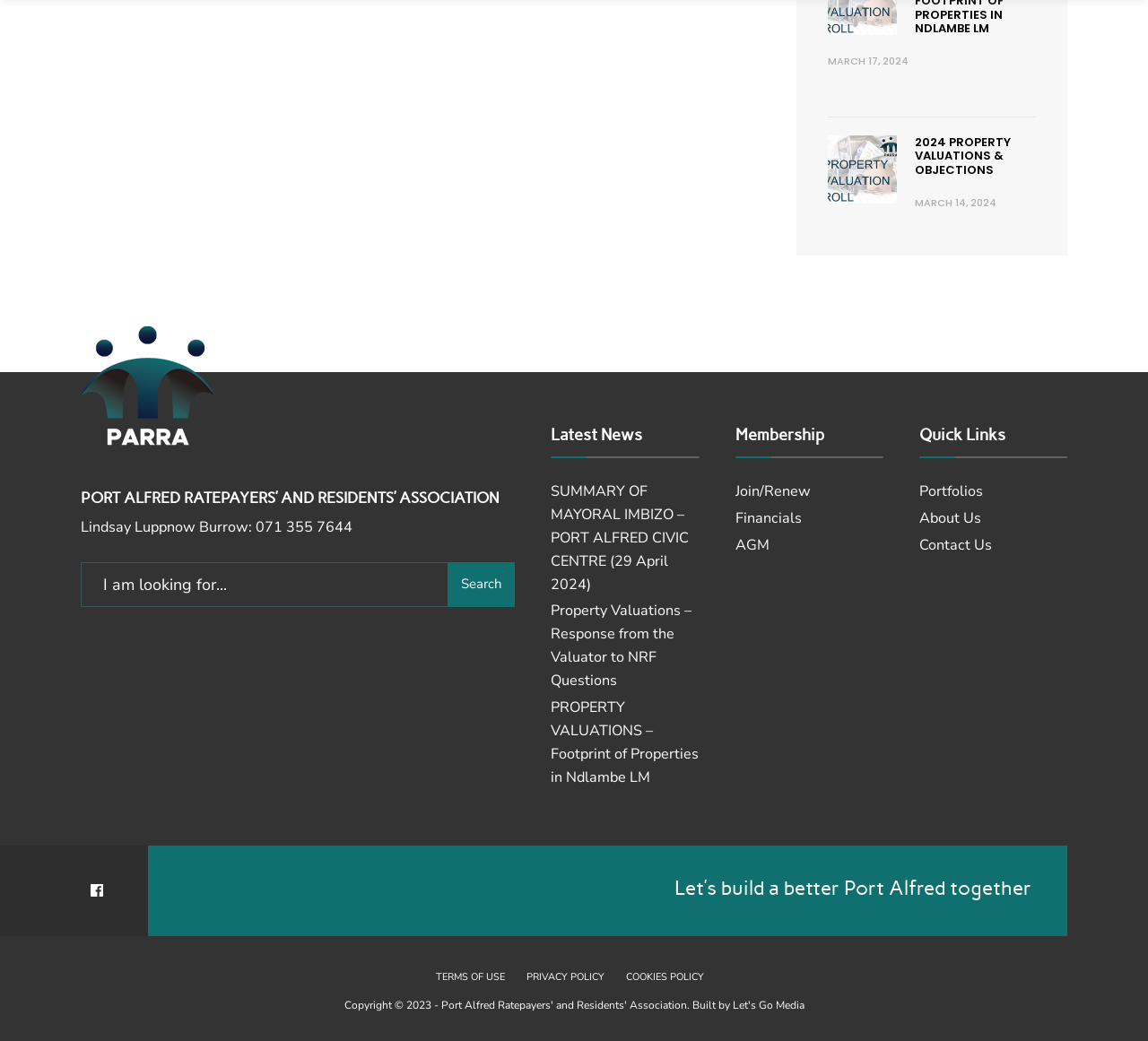What is the name of the association?
Please respond to the question with a detailed and informative answer.

I found the answer by looking at the heading 'PORT ALFRED RATEPAYERS’ AND RESIDENTS’ ASSOCIATION' which is associated with the image and link 'PARRA'.